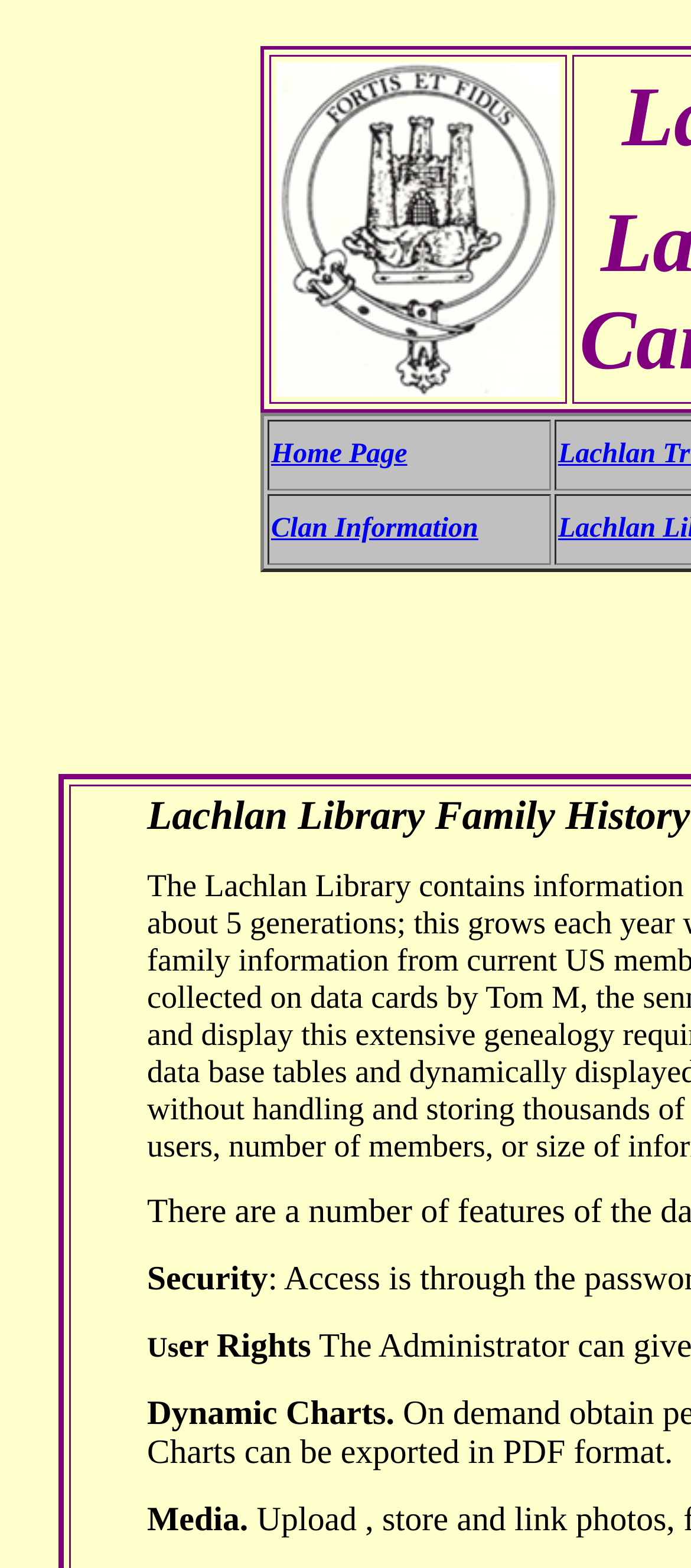Give a concise answer of one word or phrase to the question: 
What is the purpose of the gridcell with 'Home Page' text?

Navigation